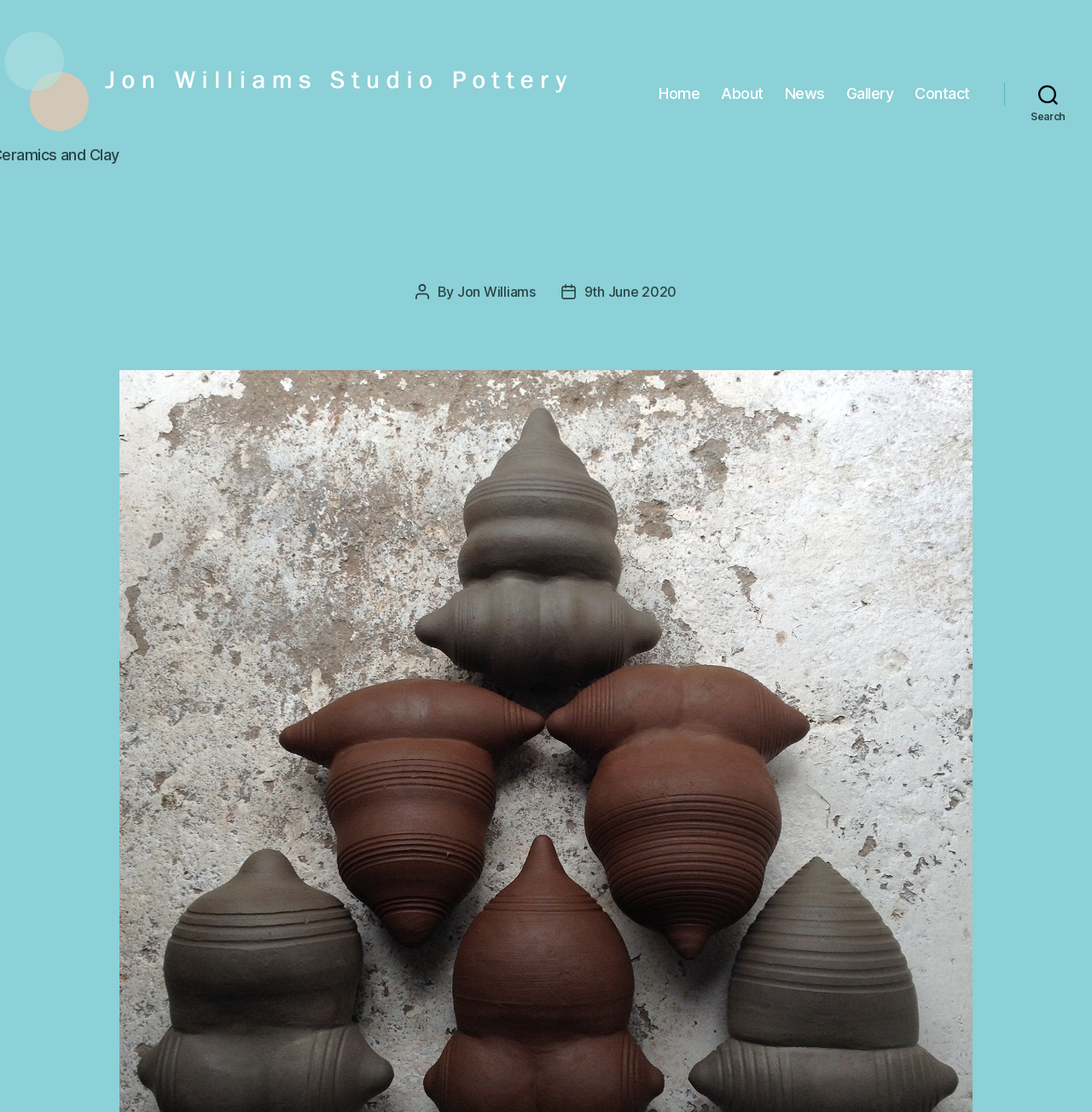How many sections are there in the header?
Refer to the screenshot and deliver a thorough answer to the question presented.

I analyzed the header section and found 5 distinct sections: 'Post author', 'By', 'Jon Williams', 'Post date', and '9th June 2020', so there are 5 sections in the header.